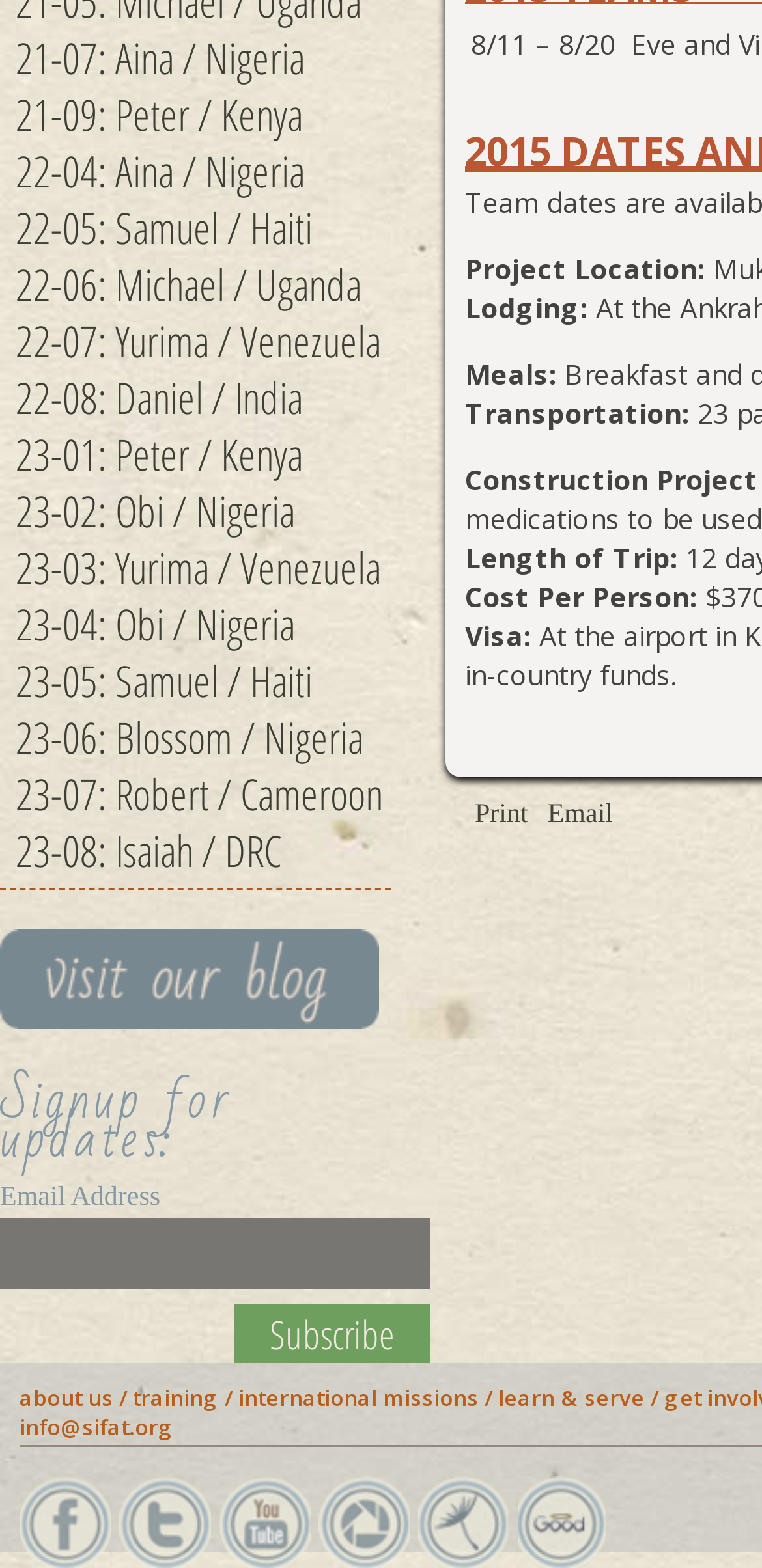How many columns are there in the table?
Use the information from the screenshot to give a comprehensive response to the question.

I found a table with two columns, one with the label '8/11 – 8/20' and the other with an empty label, which suggests that there are 2 columns in the table.